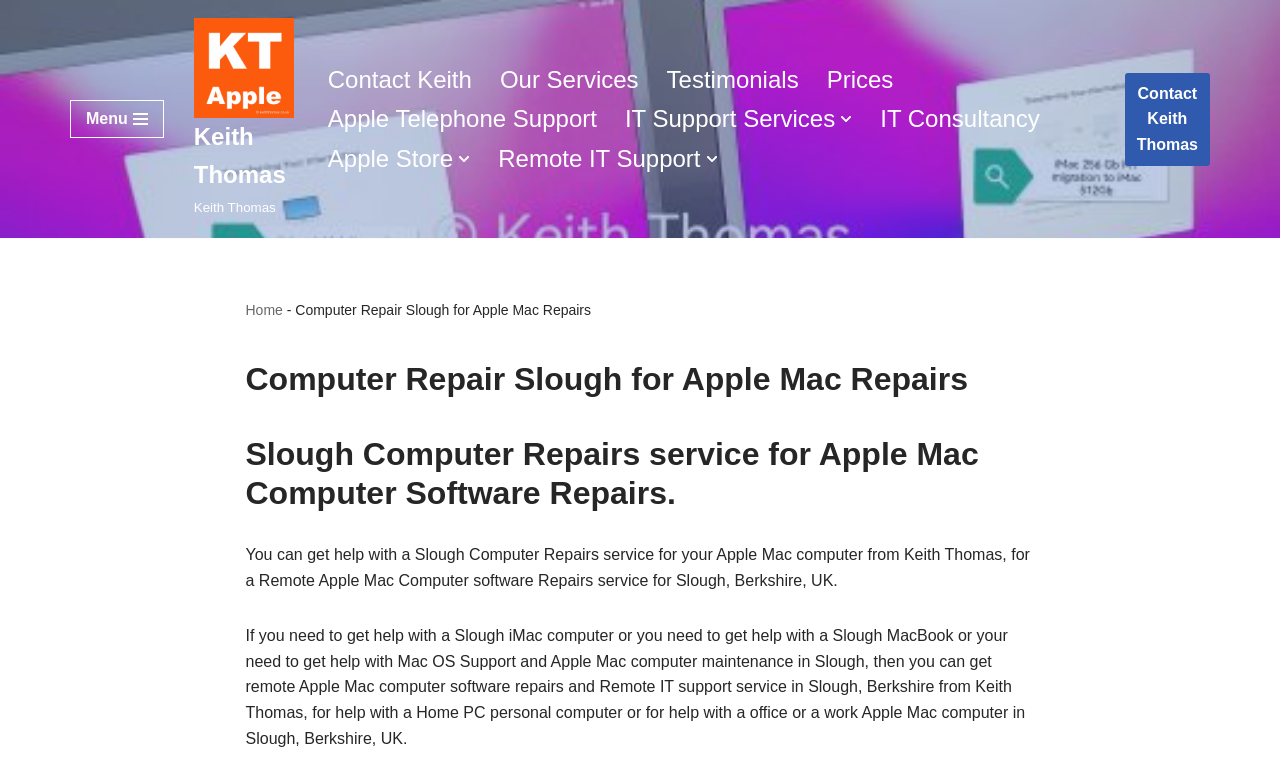Provide a thorough and detailed response to the question by examining the image: 
What is the name of the Apple Support Specialist?

The name of the Apple Support Specialist can be found in the top-left corner of the webpage, where the logo and the name 'Keith Thomas' are displayed.